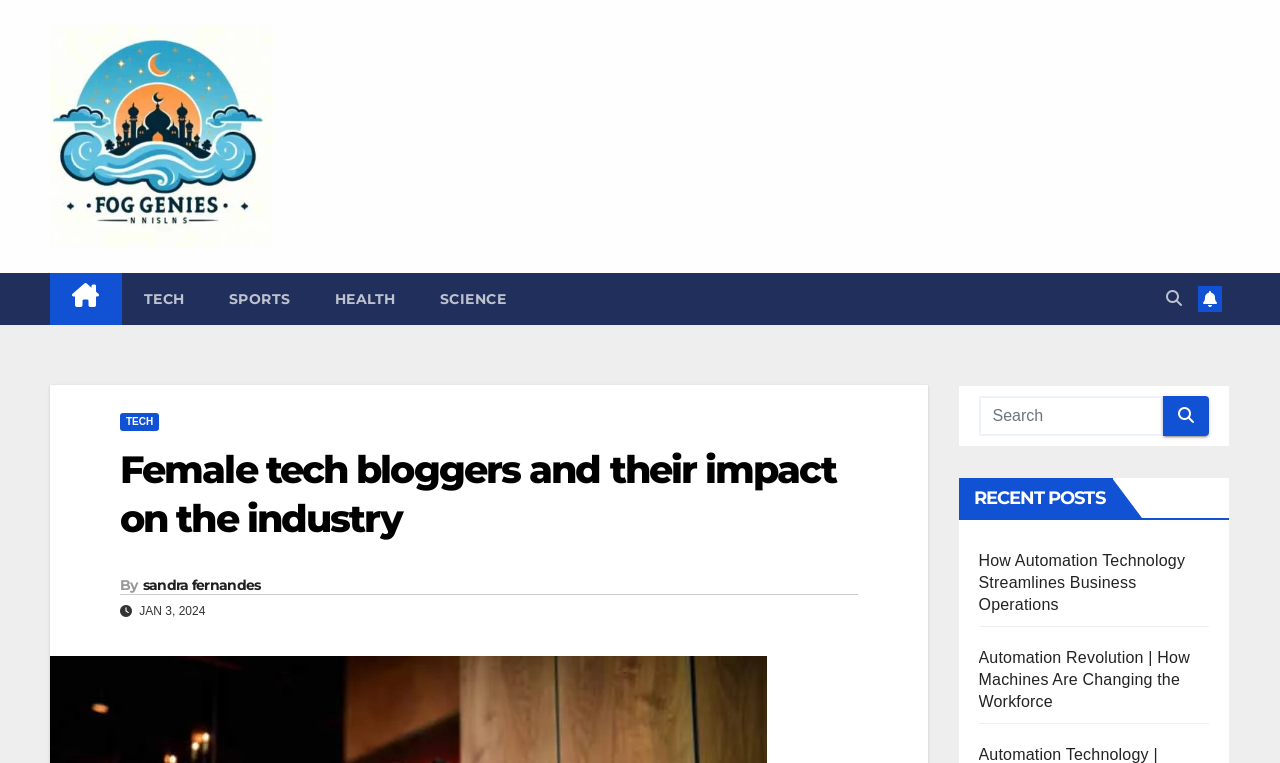What is the name of the author of the current article?
Answer the question with a single word or phrase, referring to the image.

Sandra Fernandes